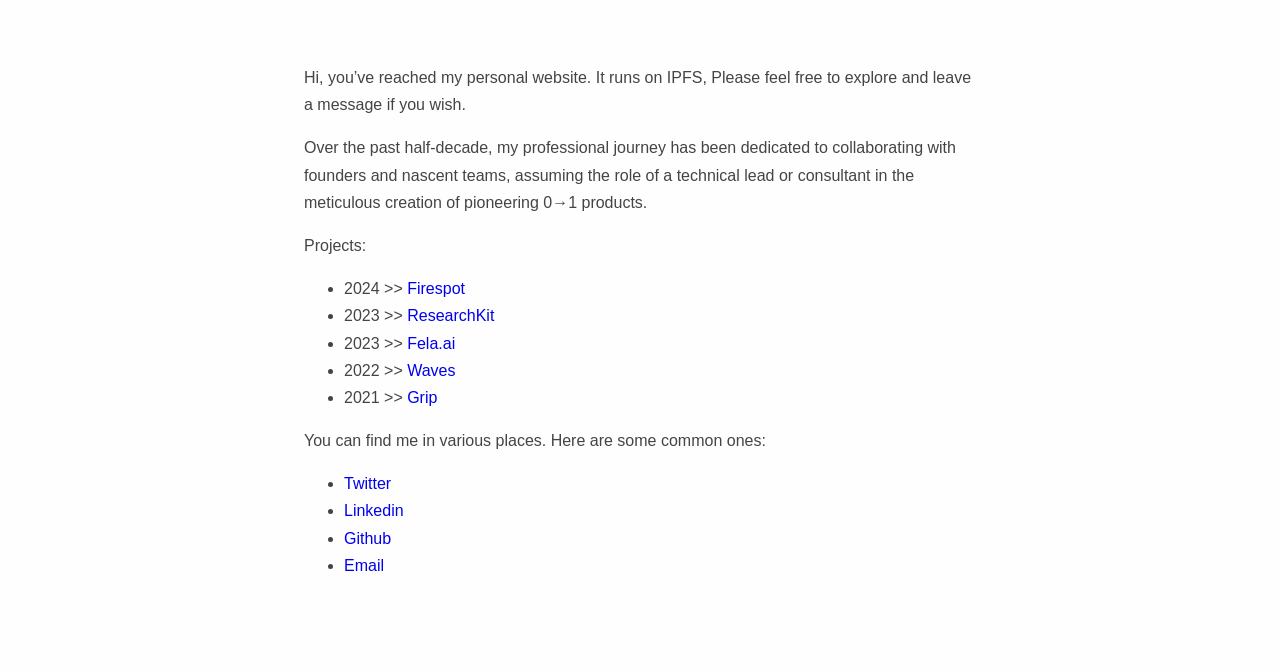What is the author's profession?
Answer with a single word or phrase, using the screenshot for reference.

Technical lead or consultant